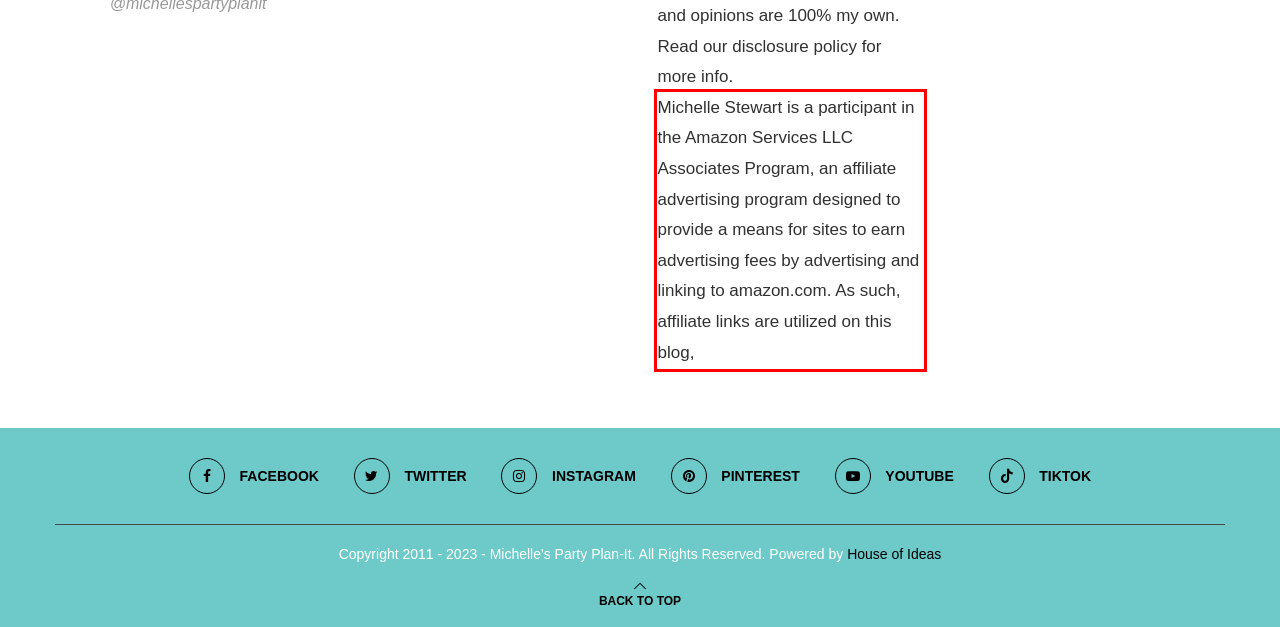Examine the webpage screenshot, find the red bounding box, and extract the text content within this marked area.

Michelle Stewart is a participant in the Amazon Services LLC Associates Program, an affiliate advertising program designed to provide a means for sites to earn advertising fees by advertising and linking to amazon.com. As such, affiliate links are utilized on this blog,